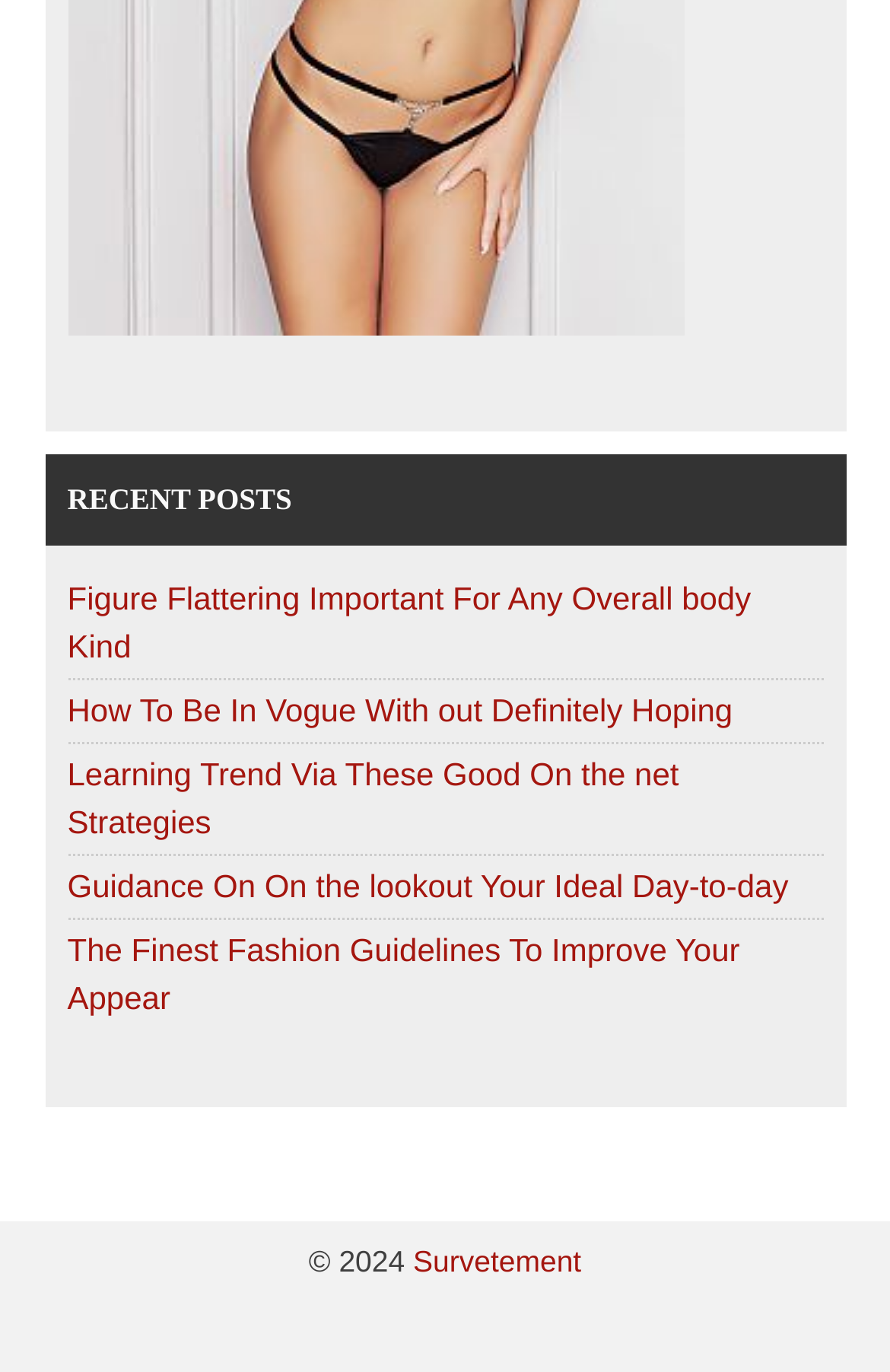Using the elements shown in the image, answer the question comprehensively: What is the last recent post about?

I looked at the last link under the 'RECENT POSTS' heading, which is 'The Finest Fashion Guidelines To Improve Your Appear'.